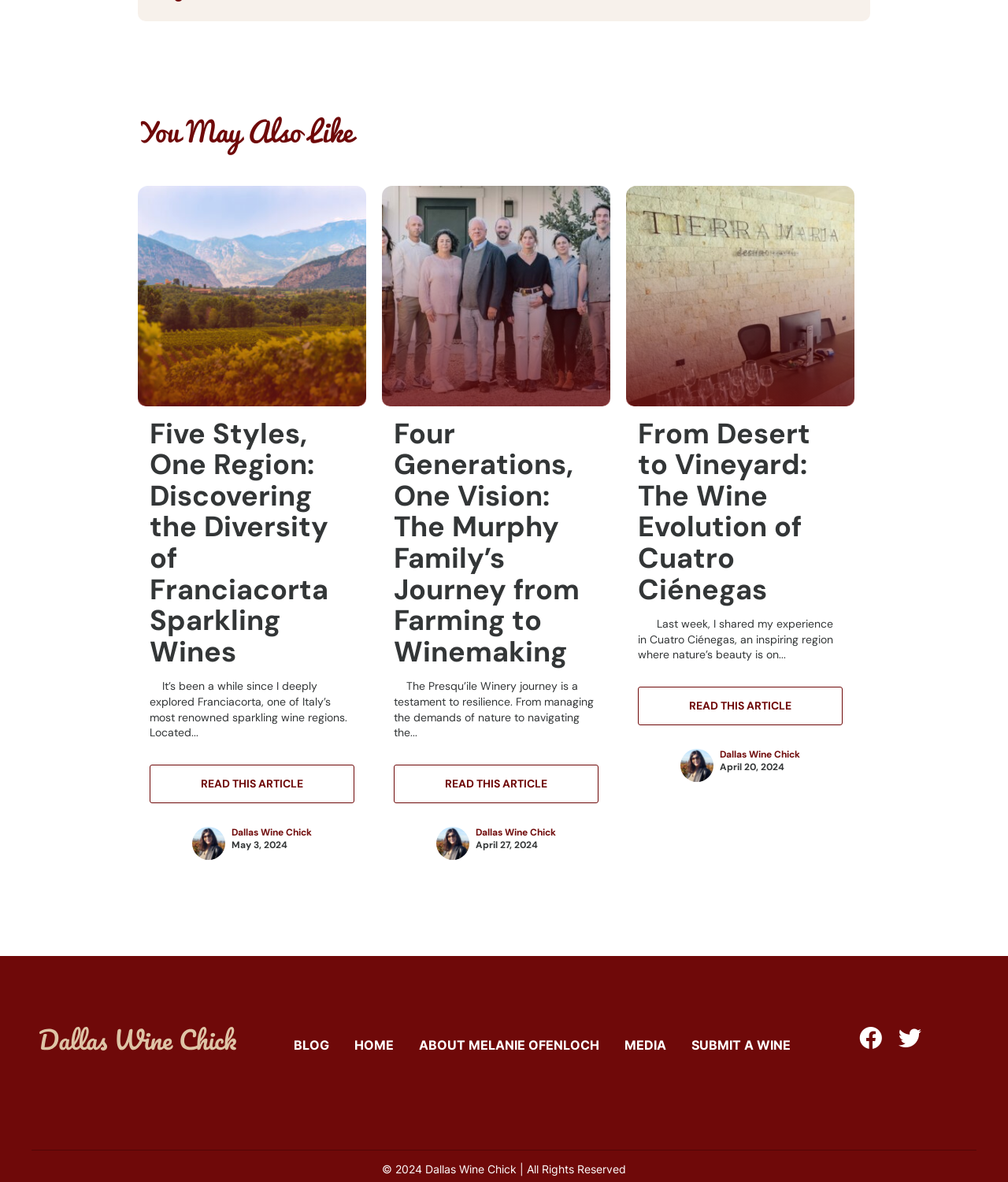Using the webpage screenshot, locate the HTML element that fits the following description and provide its bounding box: "Dallas Wine Chick".

[0.714, 0.633, 0.794, 0.644]